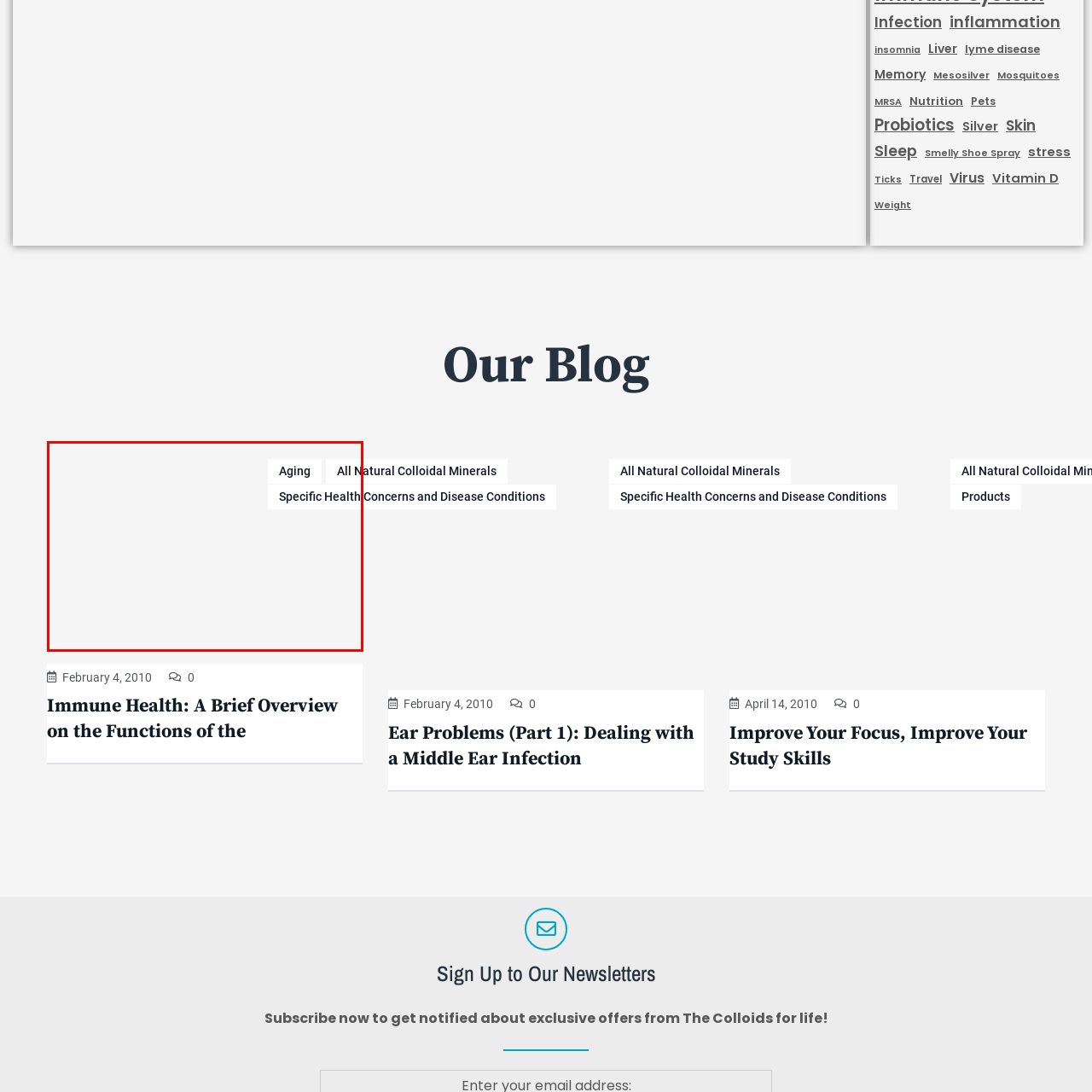Look closely at the part of the image inside the red bounding box, then respond in a word or phrase: When was the article published?

February 4, 2010